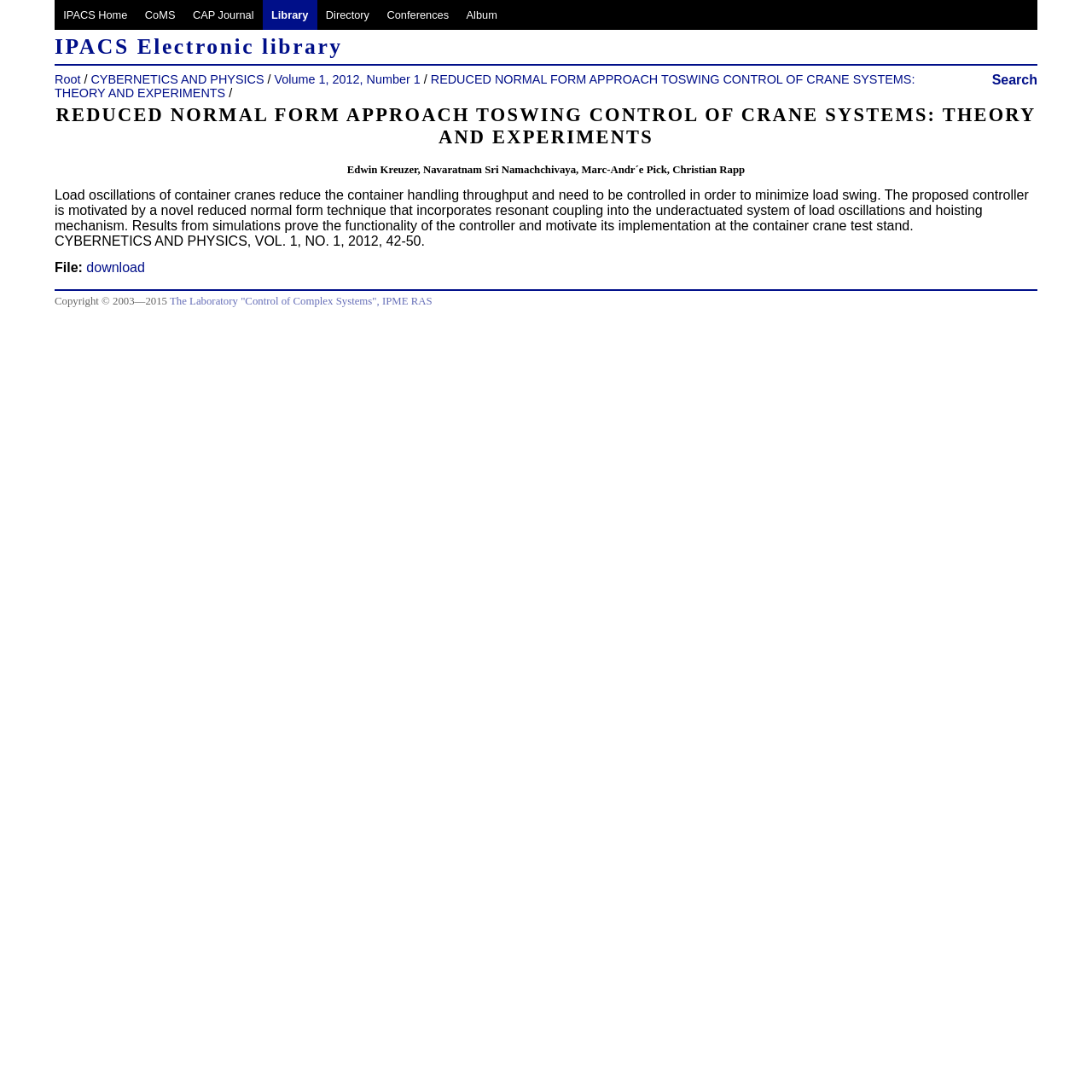Identify the bounding box coordinates for the element you need to click to achieve the following task: "search". The coordinates must be four float values ranging from 0 to 1, formatted as [left, top, right, bottom].

[0.908, 0.066, 0.95, 0.08]